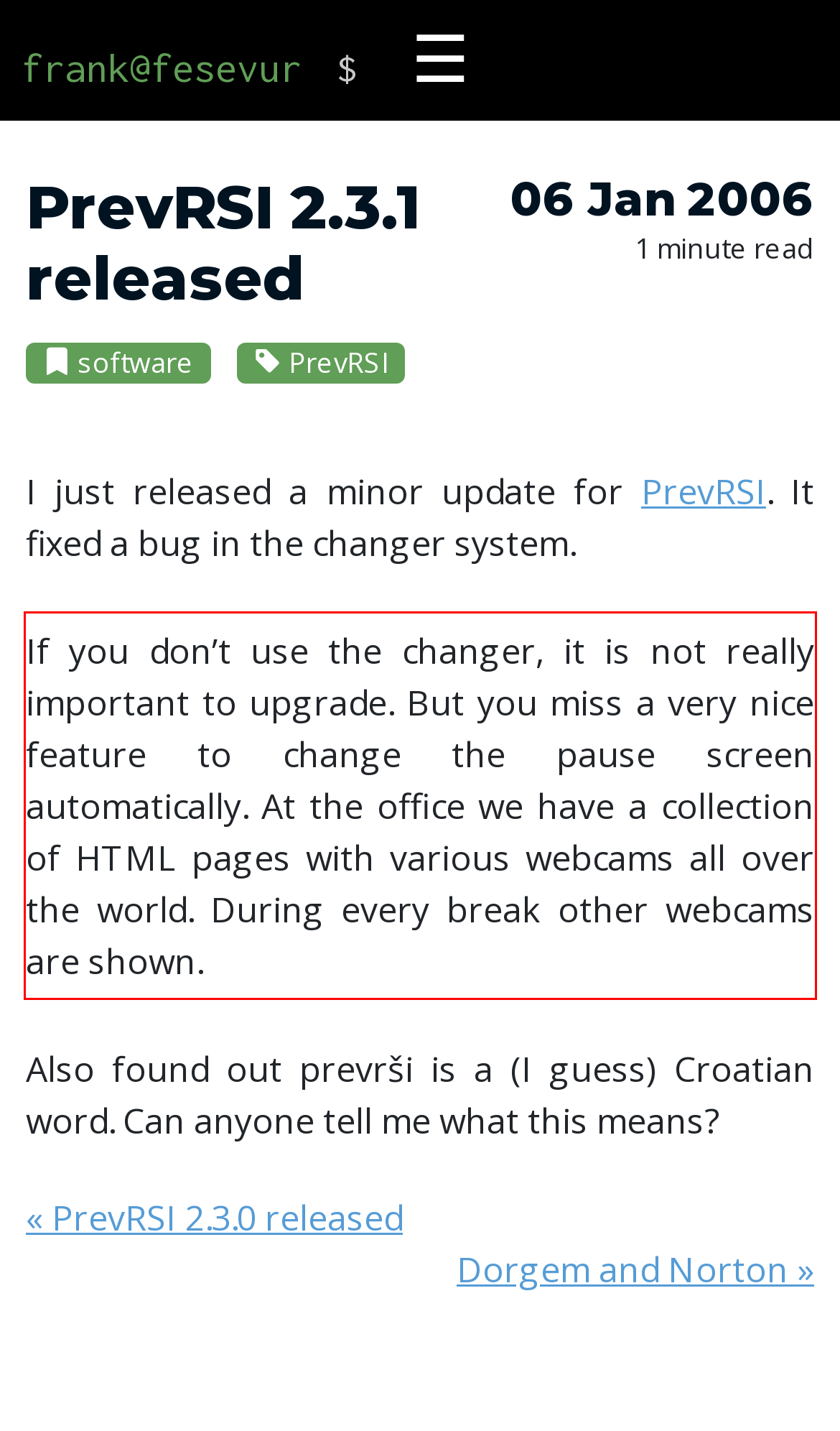Please examine the webpage screenshot and extract the text within the red bounding box using OCR.

If you don’t use the changer, it is not really important to upgrade. But you miss a very nice feature to change the pause screen automatically. At the office we have a collection of HTML pages with various webcams all over the world. During every break other webcams are shown.